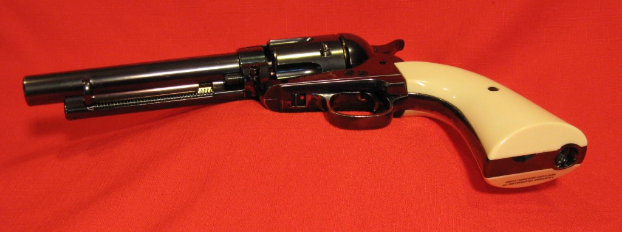Describe all the elements and aspects of the image comprehensively.

This image presents a modern replica of the Colt Single Action Army revolver, specifically the Umarex Colt .45 SAA. The gun features a striking bright blue finish on its steel frame, complemented by ivory-like plastic grips that enhance its classic aesthetic. The barrel measures 5.5 inches, aligning with the dimensions of the original Artillery Model from the Colt family. Notably, this replica incorporates a safety mechanism located in front of the trigger guard, distinguishing it from historic models, as this safety prevents the gun from being cocked when engaged. The Colt .45 SAA replica operates in single-action only, making it a faithful and attractive tribute to its legendary predecessor.